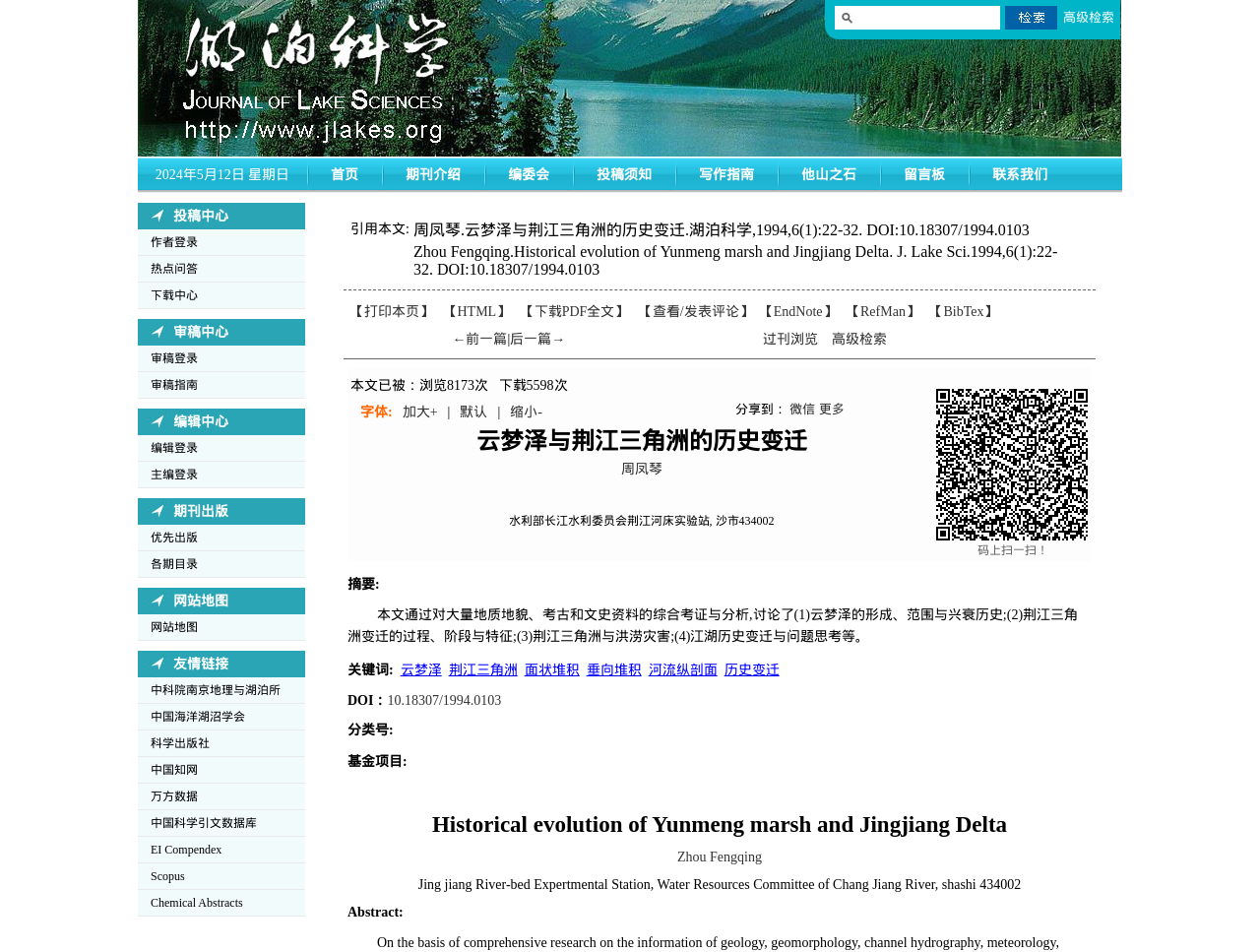Indicate the bounding box coordinates of the clickable region to achieve the following instruction: "Enter your name."

None